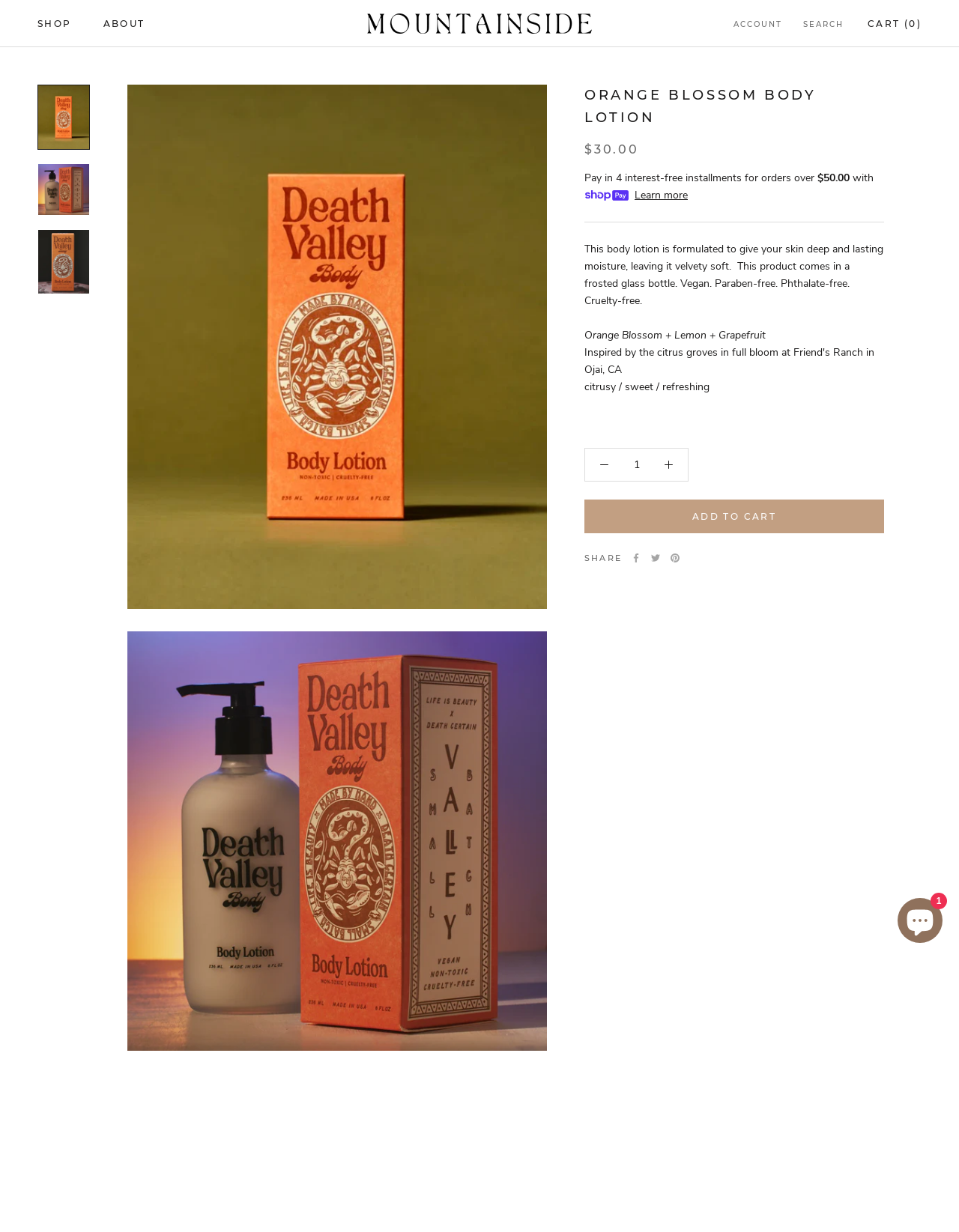Determine the bounding box coordinates for the UI element with the following description: "alt="Orange Blossom BODY LOTION"". The coordinates should be four float numbers between 0 and 1, represented as [left, top, right, bottom].

[0.039, 0.069, 0.094, 0.122]